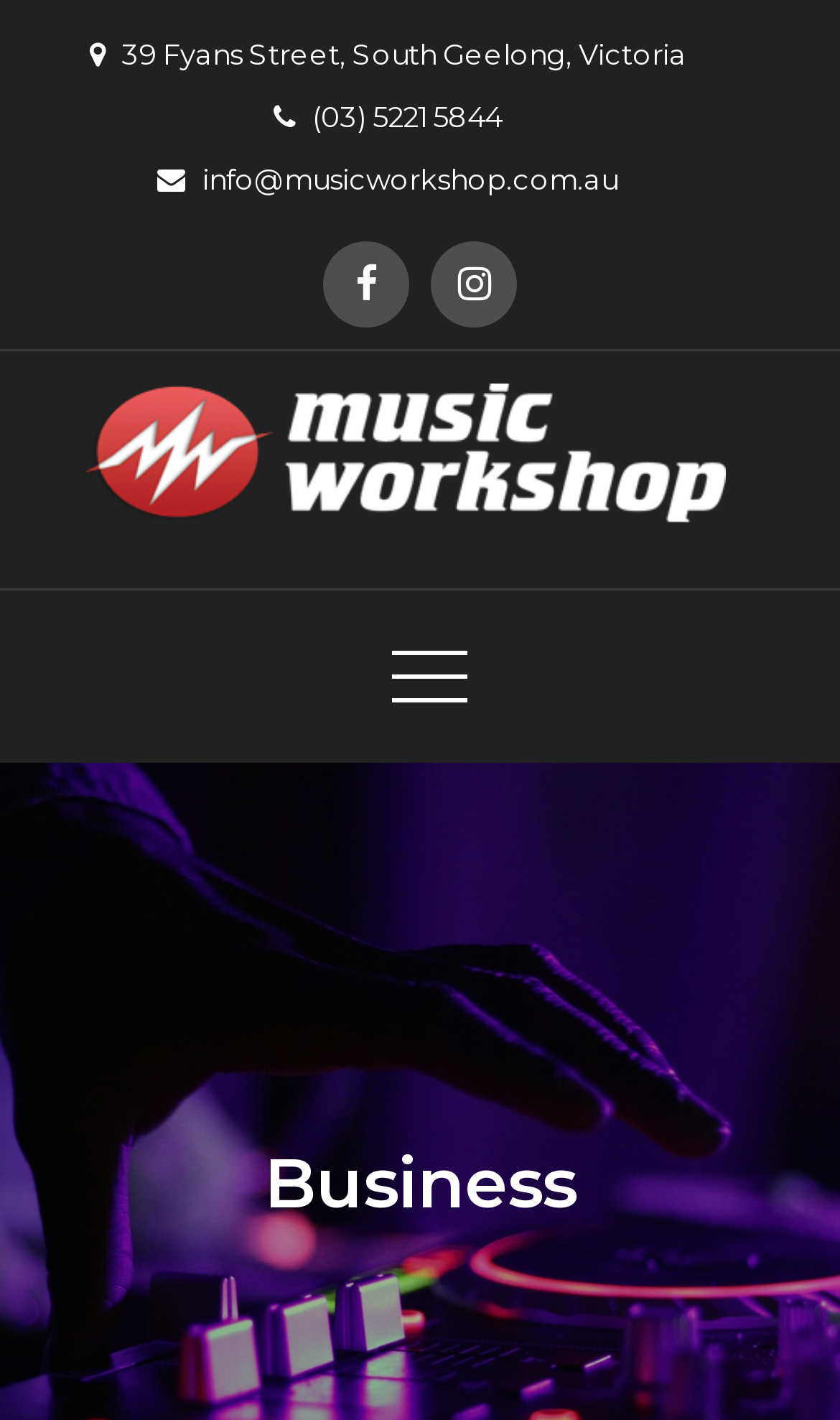Provide a brief response to the question below using one word or phrase:
How many social media links are present on the webpage?

2